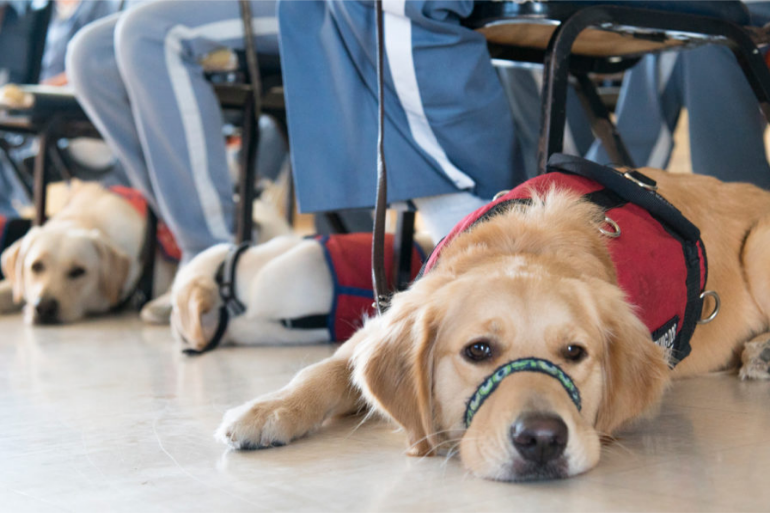Write a descriptive caption for the image, covering all notable aspects.

In this heartwarming scene, a group of trained service dogs lies peacefully on the floor, surrounded by individuals seated in chairs. The dogs, primarily golden retrievers, are outfitted in red harnesses bearing their training labels, signifying their role in providing companionship and support. The atmosphere is calm and purposeful, with one dog resting its head on the floor, gazing attentively, while another is nestled comfortably beside its handler. This moment captures the essence of a unique program where inmates participate in dog training, fostering a deep connection as they work together in various rehabilitation activities. The backdrop suggests an environment focused on learning and emotional growth, highlighting the significance of service animals in enhancing personal development and well-being.